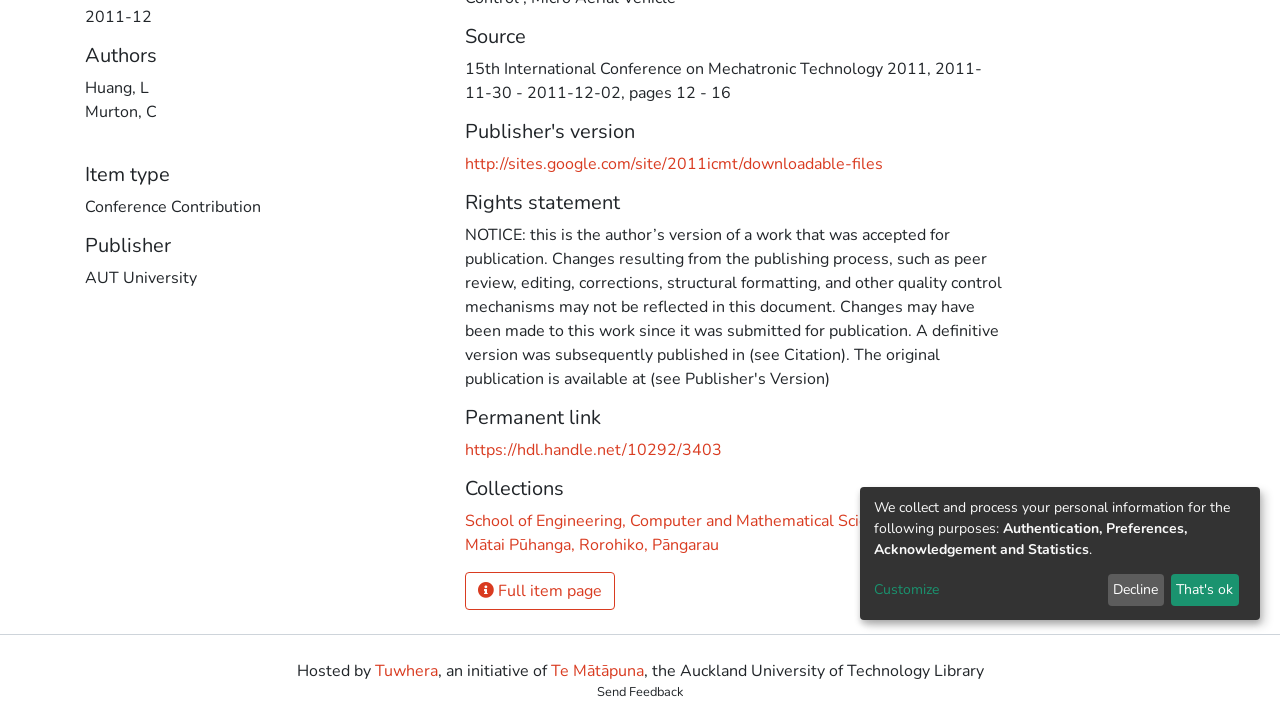Determine the bounding box for the UI element that matches this description: "That's ok".

[0.915, 0.789, 0.968, 0.834]